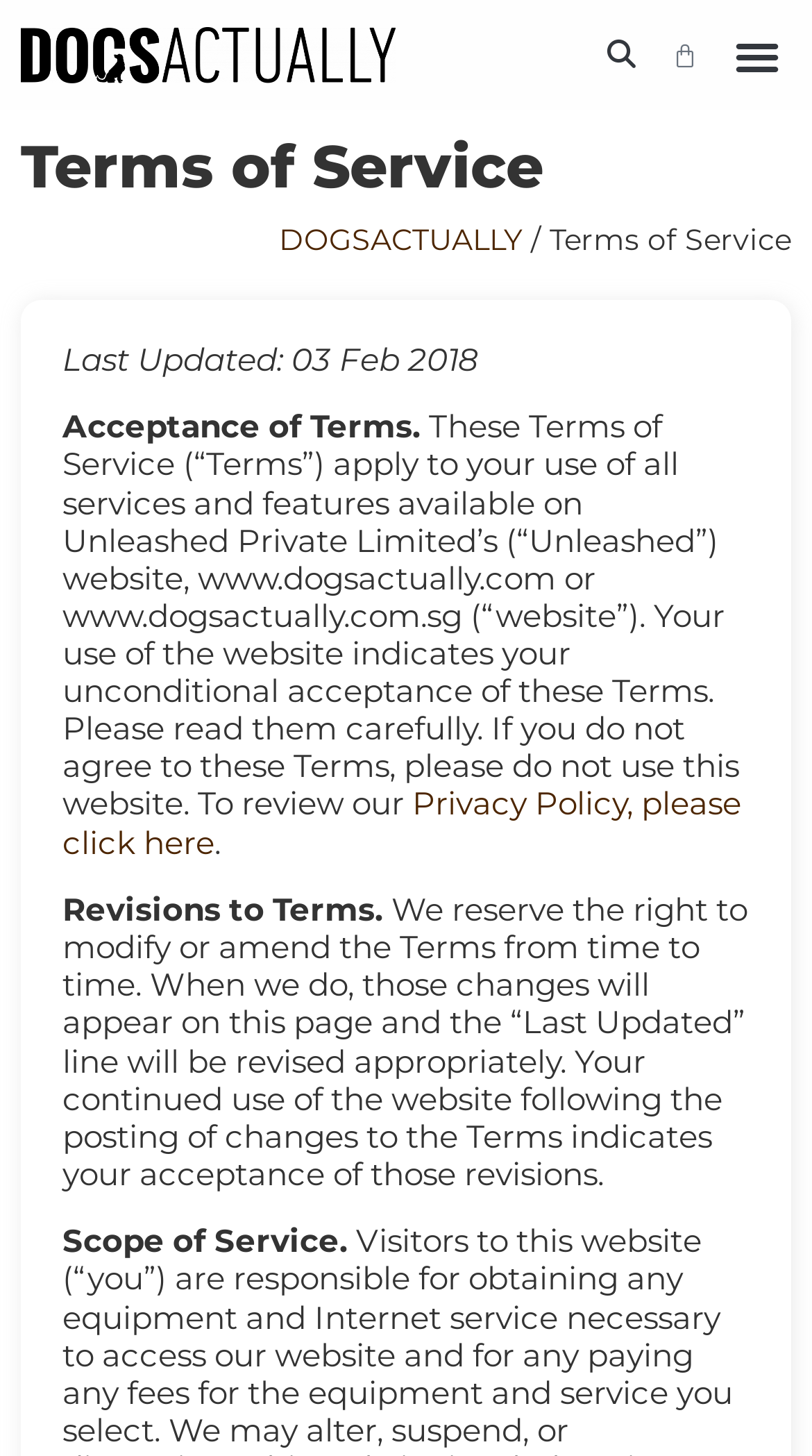Is there a privacy policy available on the website?
We need a detailed and exhaustive answer to the question. Please elaborate.

The presence of a link to the privacy policy suggests that it is available on the website. The link is located near the middle of the webpage, and it reads 'Privacy Policy, please click here'. This link likely leads to a page that outlines the website's privacy policy.